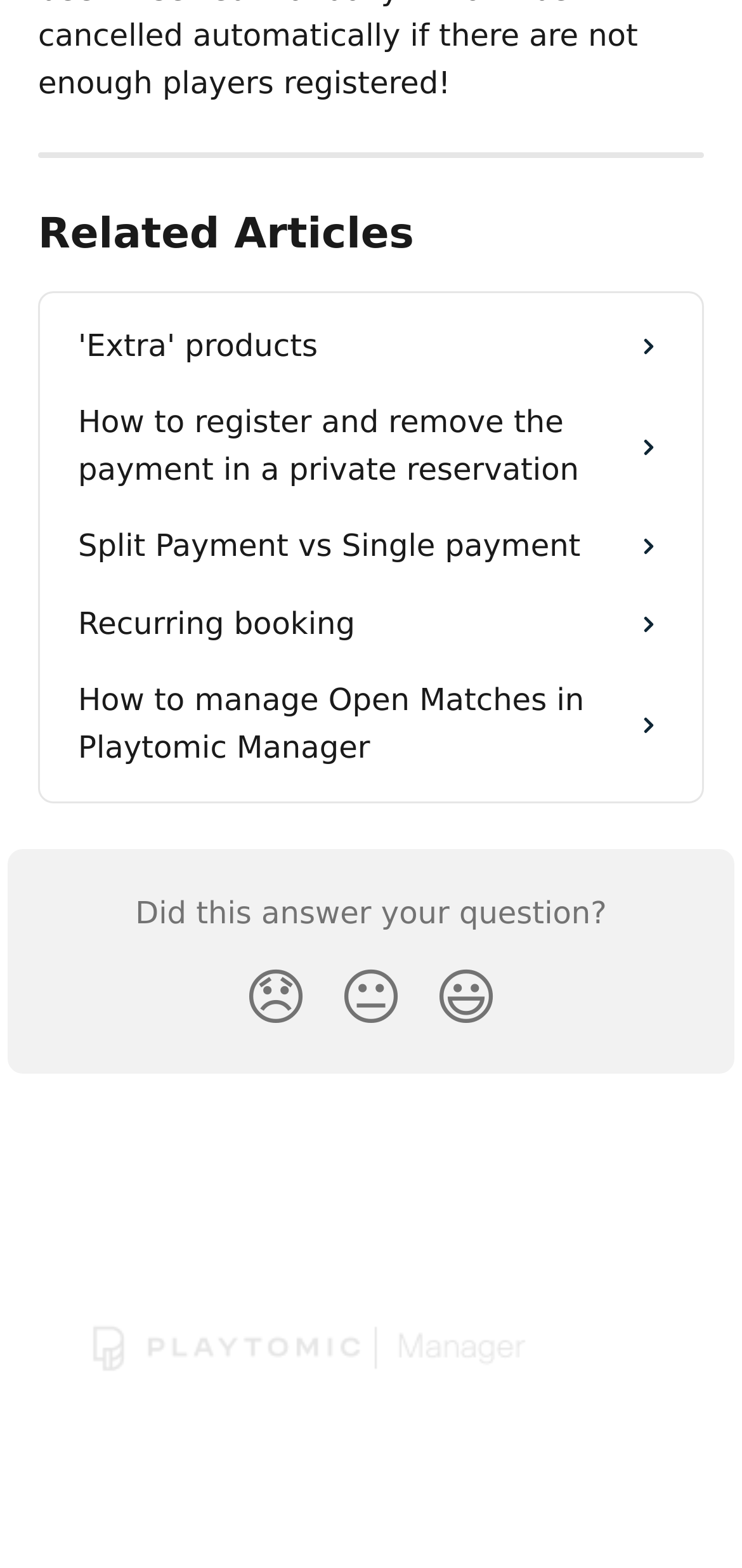What is the text of the last link on the page?
Your answer should be a single word or phrase derived from the screenshot.

Help Center - Playtomic Manager